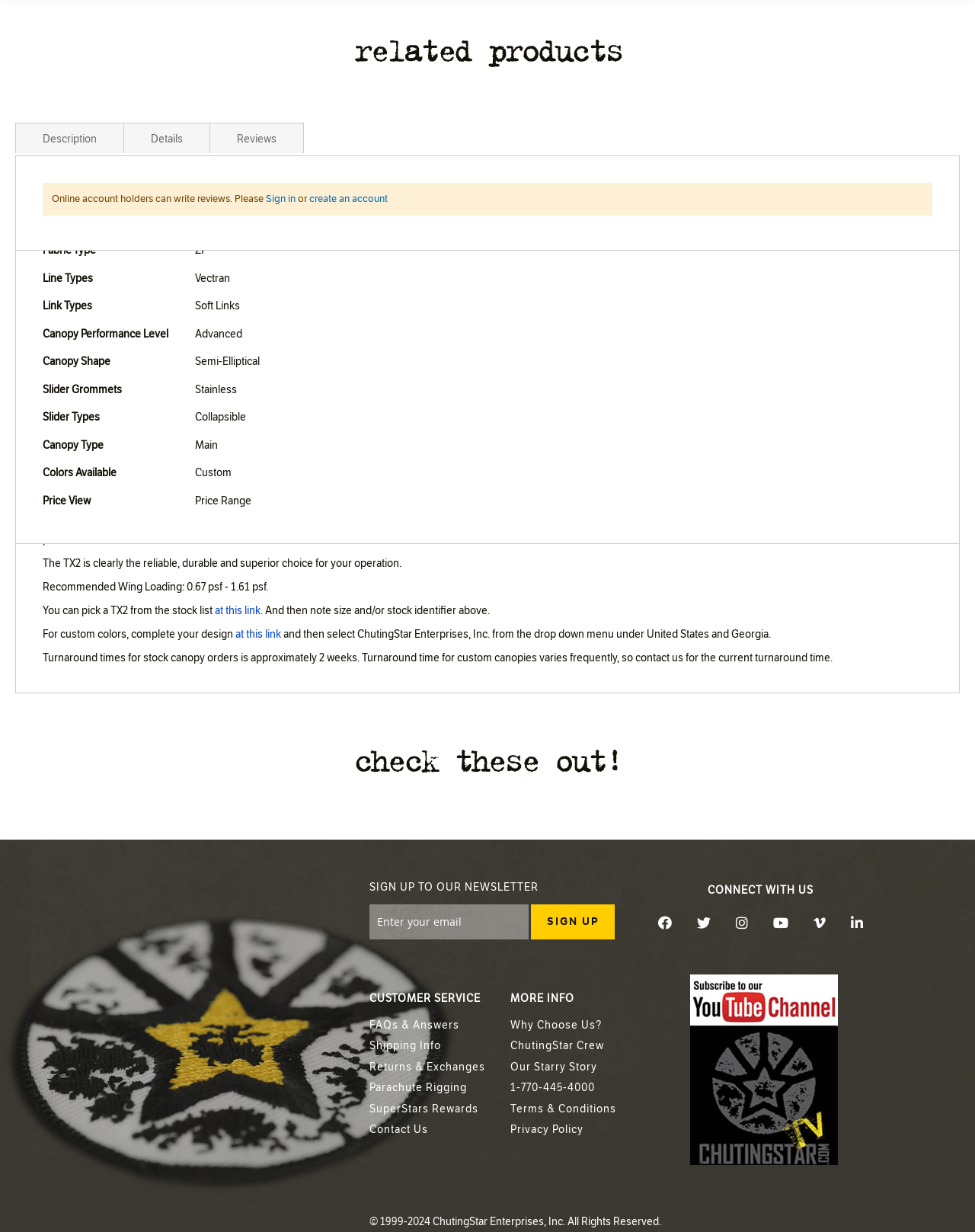Show the bounding box coordinates of the element that should be clicked to complete the task: "Click on 'Description'".

[0.016, 0.099, 0.127, 0.124]